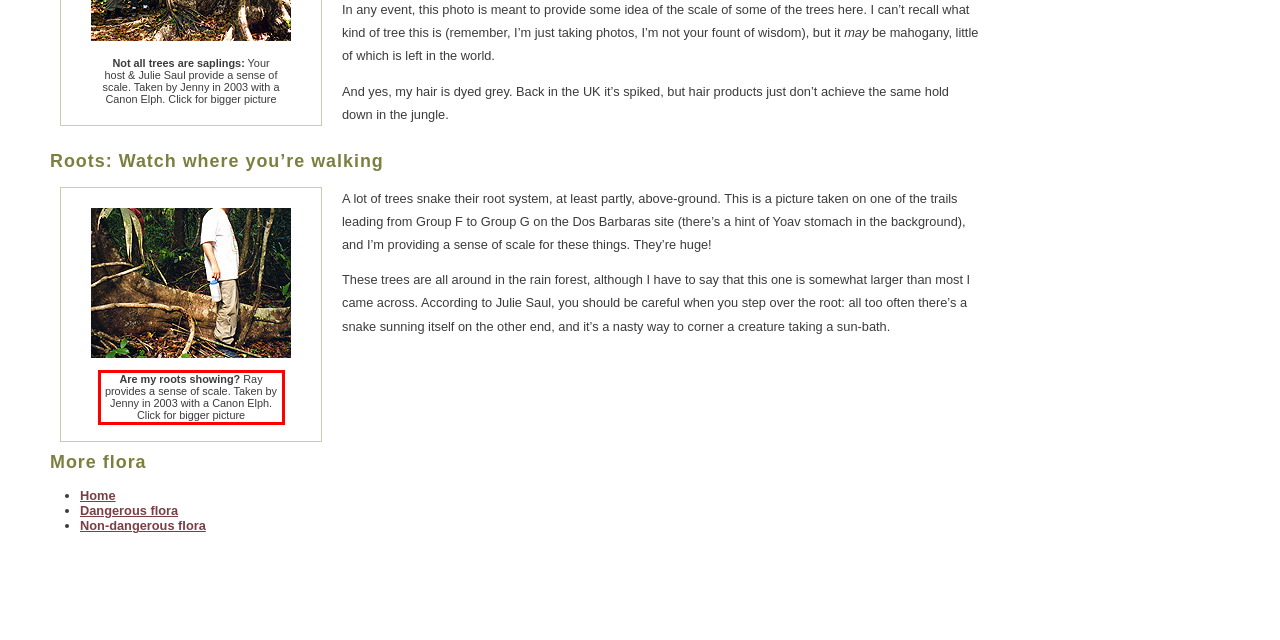Examine the webpage screenshot, find the red bounding box, and extract the text content within this marked area.

Are my roots showing? Ray provides a sense of scale. Taken by Jenny in 2003 with a Canon Elph. Click for bigger picture